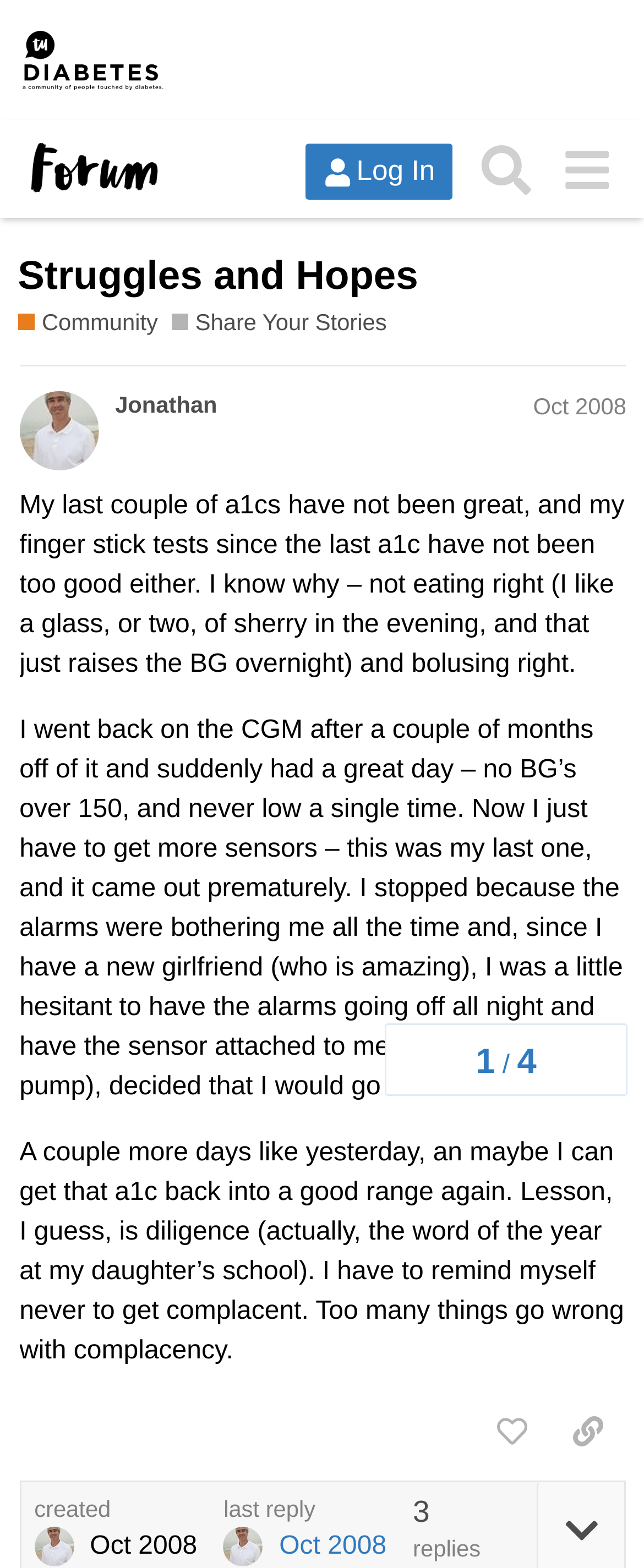Can you specify the bounding box coordinates for the region that should be clicked to fulfill this instruction: "Copy a link to this post".

[0.854, 0.892, 0.973, 0.934]